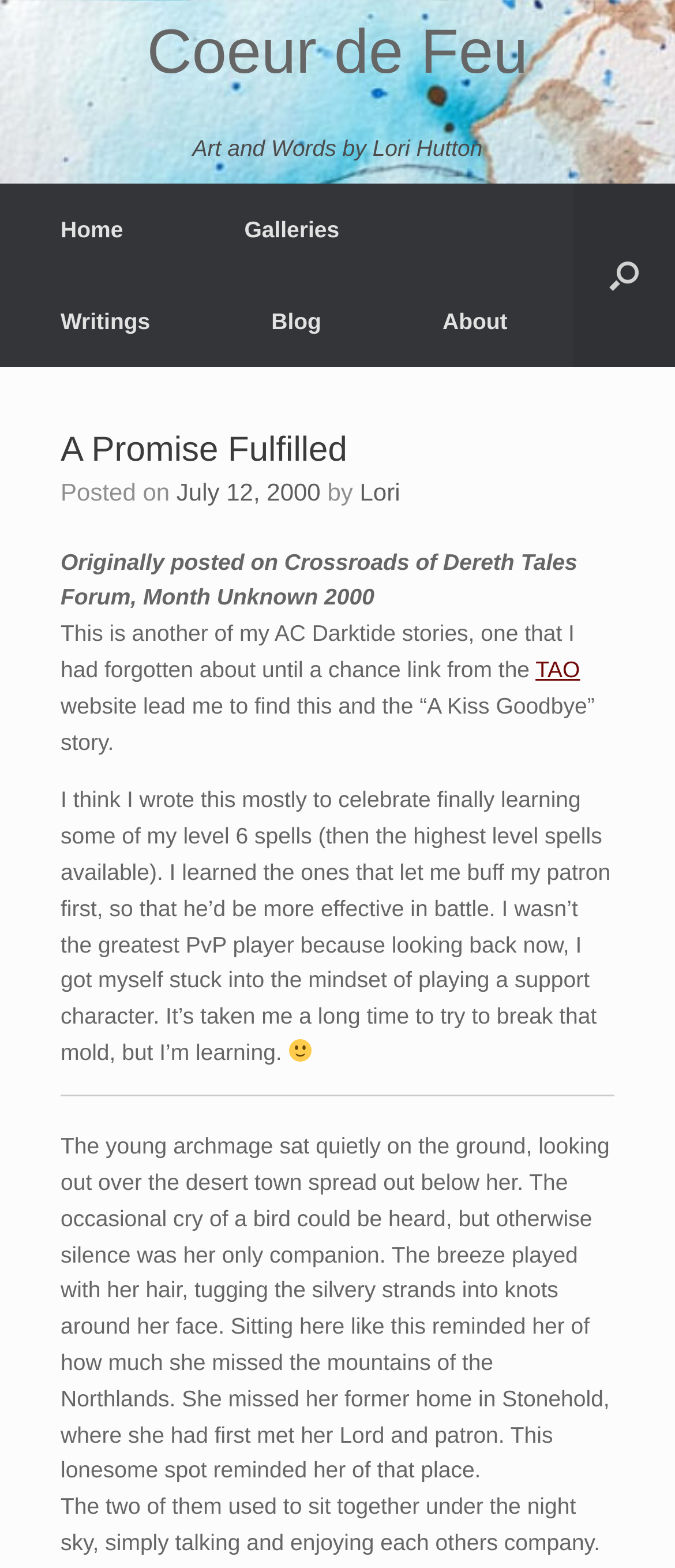Please provide a detailed answer to the question below by examining the image:
What is the author's emotion at the end of the story?

The author's emotion at the end of the story is indicated by the smiling face emoji 🙂 which is an image element on the webpage.